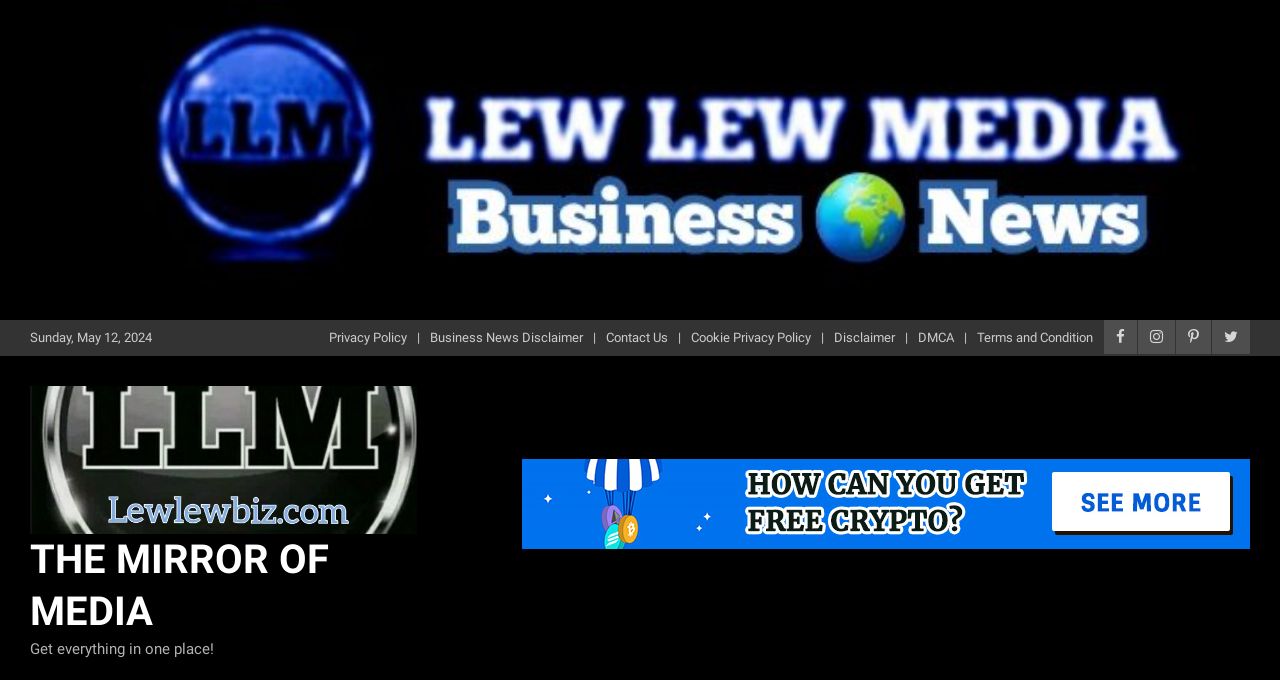Determine the bounding box coordinates for the UI element described. Format the coordinates as (top-left x, top-left y, bottom-right x, bottom-right y) and ensure all values are between 0 and 1. Element description: Business News Disclaimer

[0.336, 0.482, 0.455, 0.511]